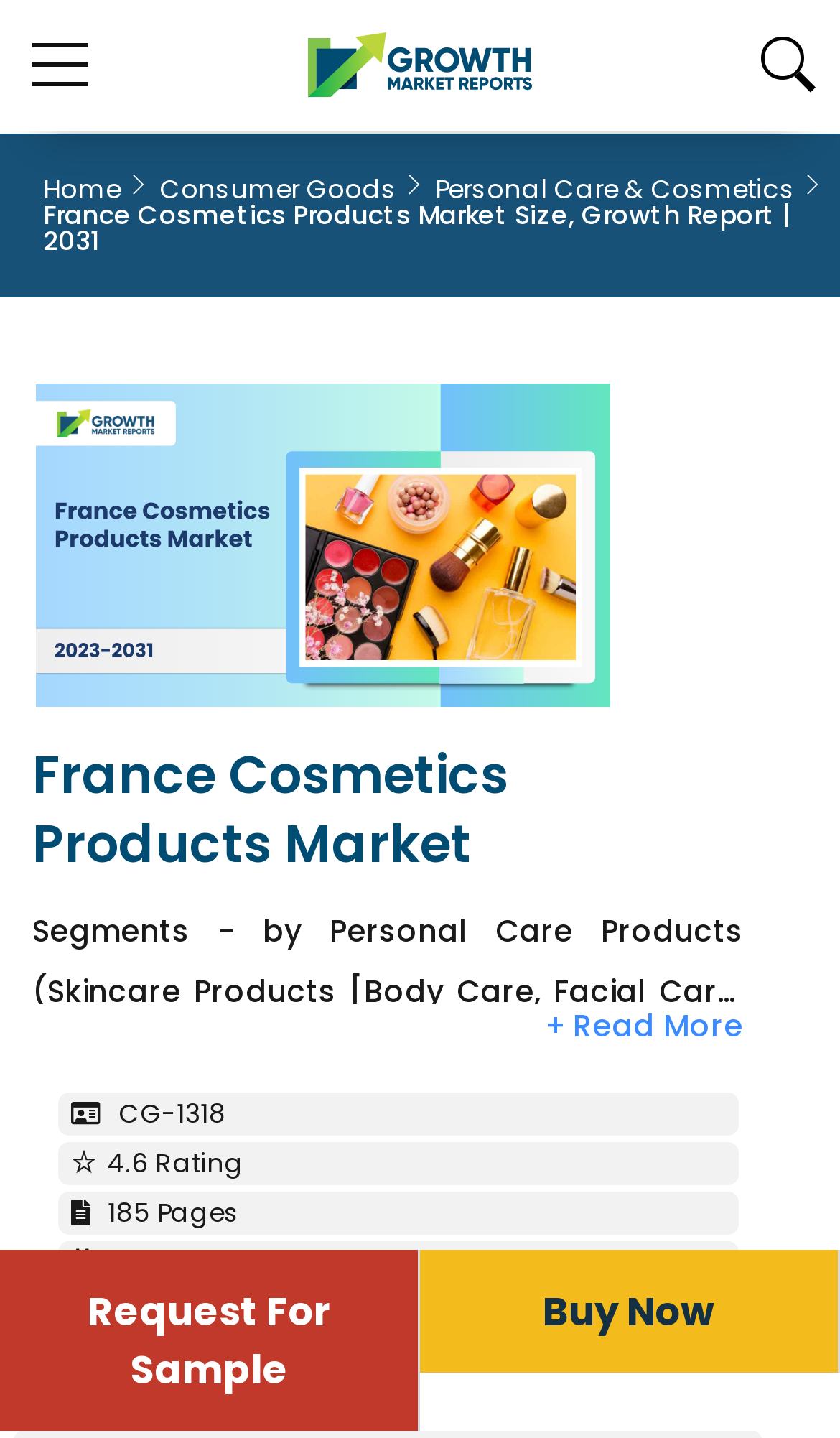Locate the bounding box coordinates of the element to click to perform the following action: 'Click on the 'Growth Market Reports' link'. The coordinates should be given as four float values between 0 and 1, in the form of [left, top, right, bottom].

[0.365, 0.026, 0.635, 0.061]